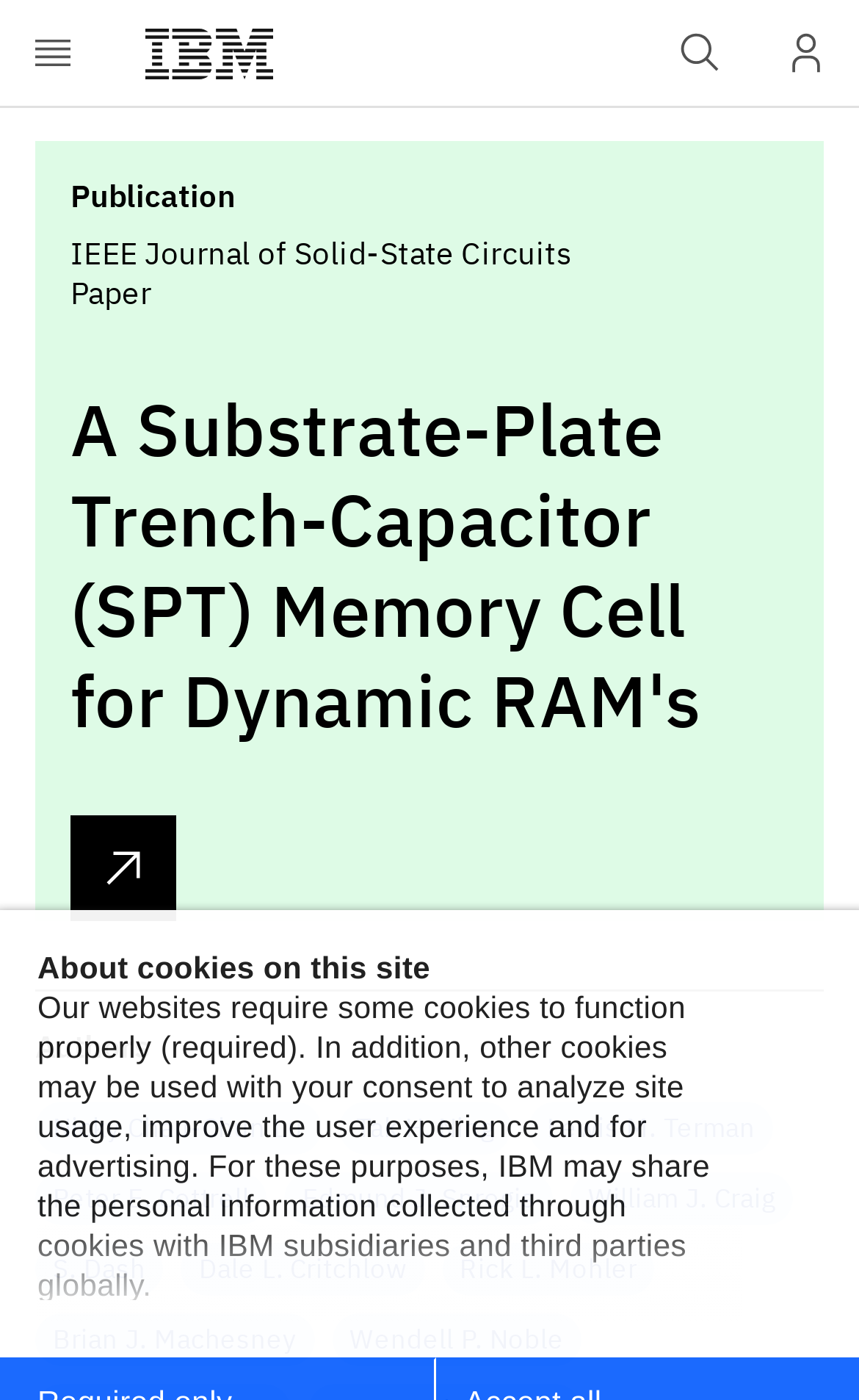Answer the following inquiry with a single word or phrase:
What is the purpose of the 'View publication' link?

To view the publication